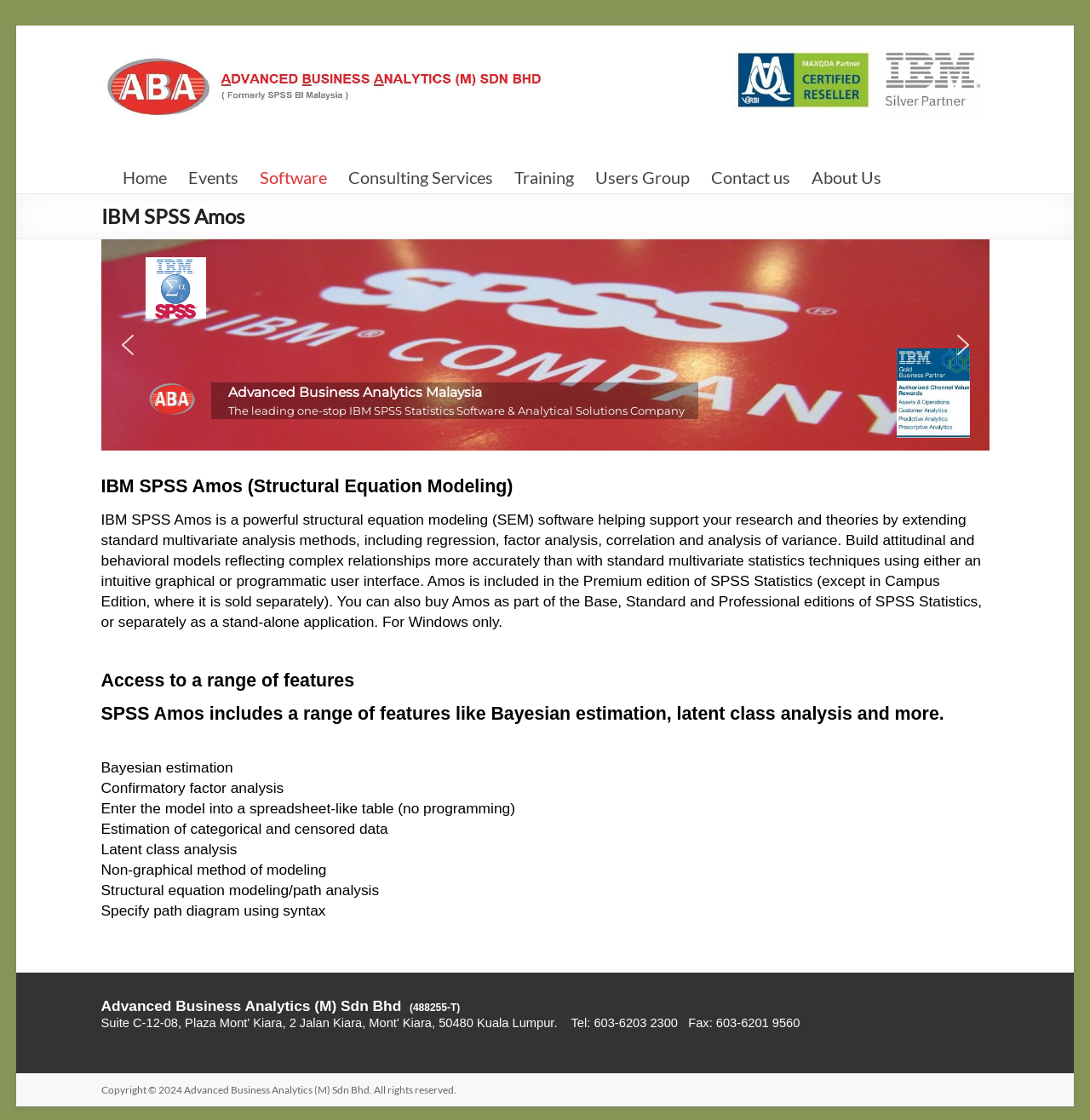What is the range of features included in IBM SPSS Amos?
Please give a detailed and elaborate answer to the question based on the image.

I found the range of features by reading the article section, where it is mentioned that IBM SPSS Amos includes a range of features like Bayesian estimation, latent class analysis, and more.